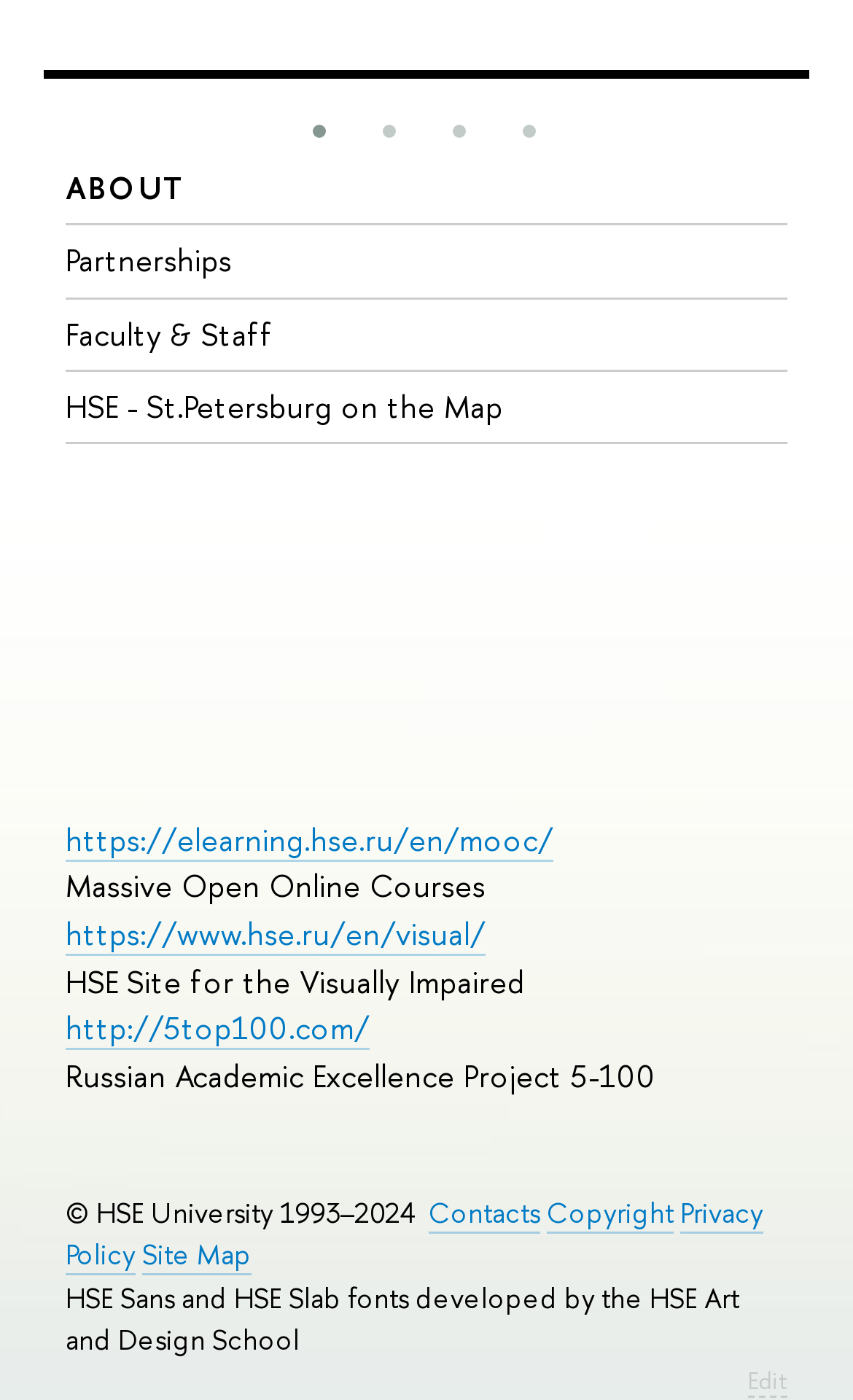Indicate the bounding box coordinates of the element that must be clicked to execute the instruction: "View HSE - St.Petersburg on the Map". The coordinates should be given as four float numbers between 0 and 1, i.e., [left, top, right, bottom].

[0.077, 0.275, 0.59, 0.304]